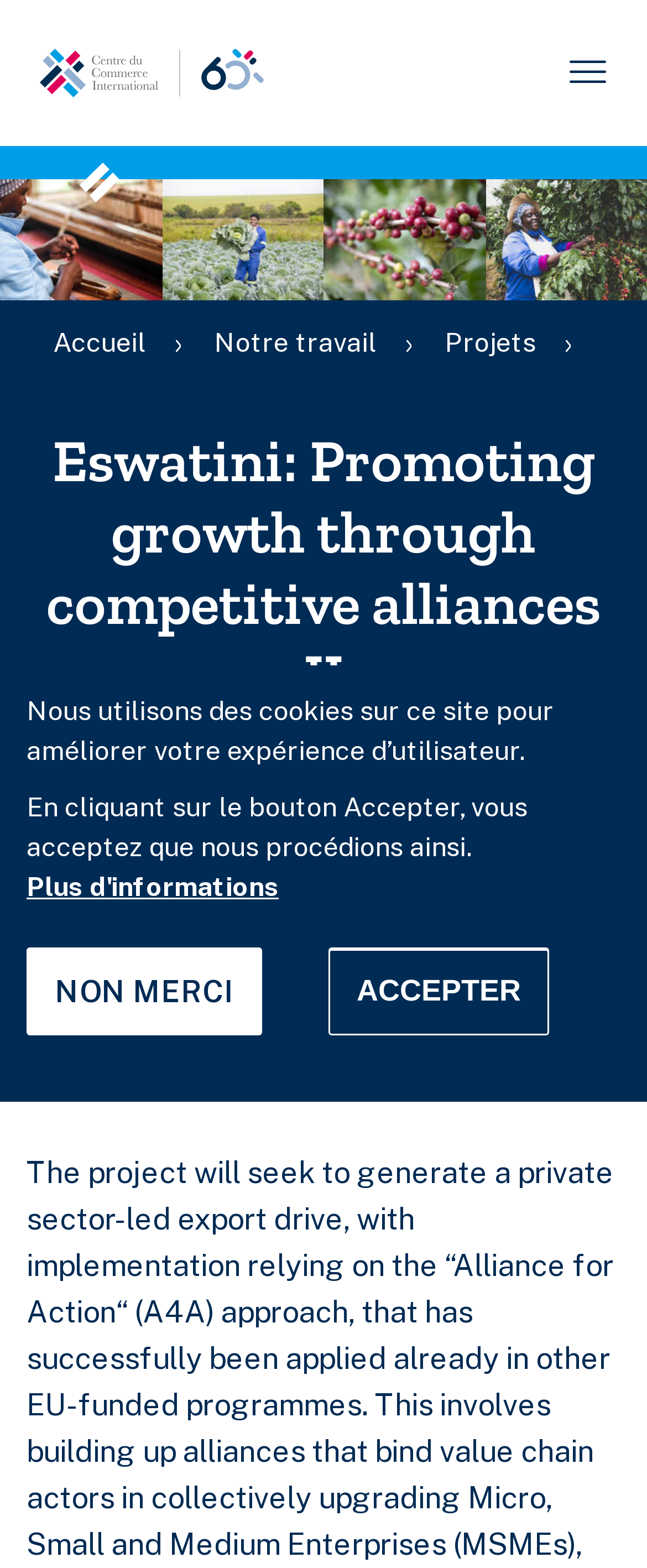What is the main topic of the webpage?
Please provide a comprehensive answer to the question based on the webpage screenshot.

The webpage has a heading 'Eswatini: Promoting growth through competitive alliances II', which suggests that the main topic of the webpage is promoting growth through competitive alliances.